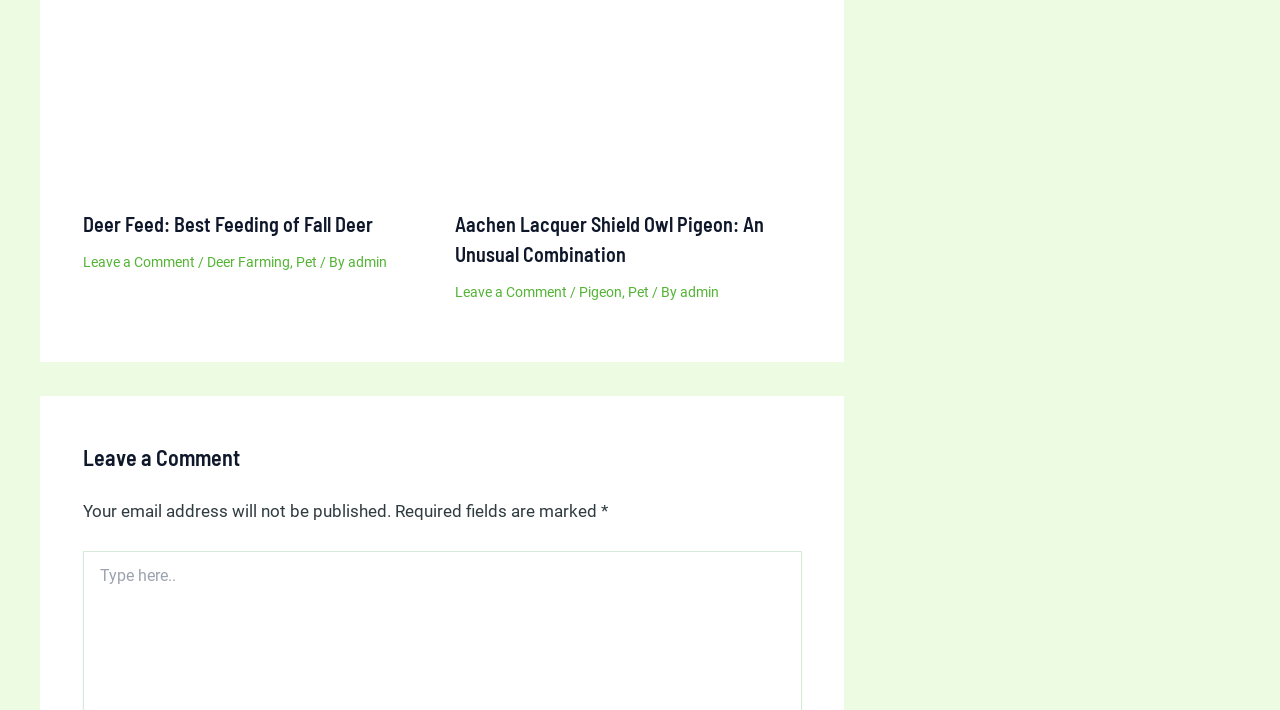Identify the bounding box coordinates of the section to be clicked to complete the task described by the following instruction: "Read more about Deer Feed". The coordinates should be four float numbers between 0 and 1, formatted as [left, top, right, bottom].

[0.064, 0.119, 0.336, 0.147]